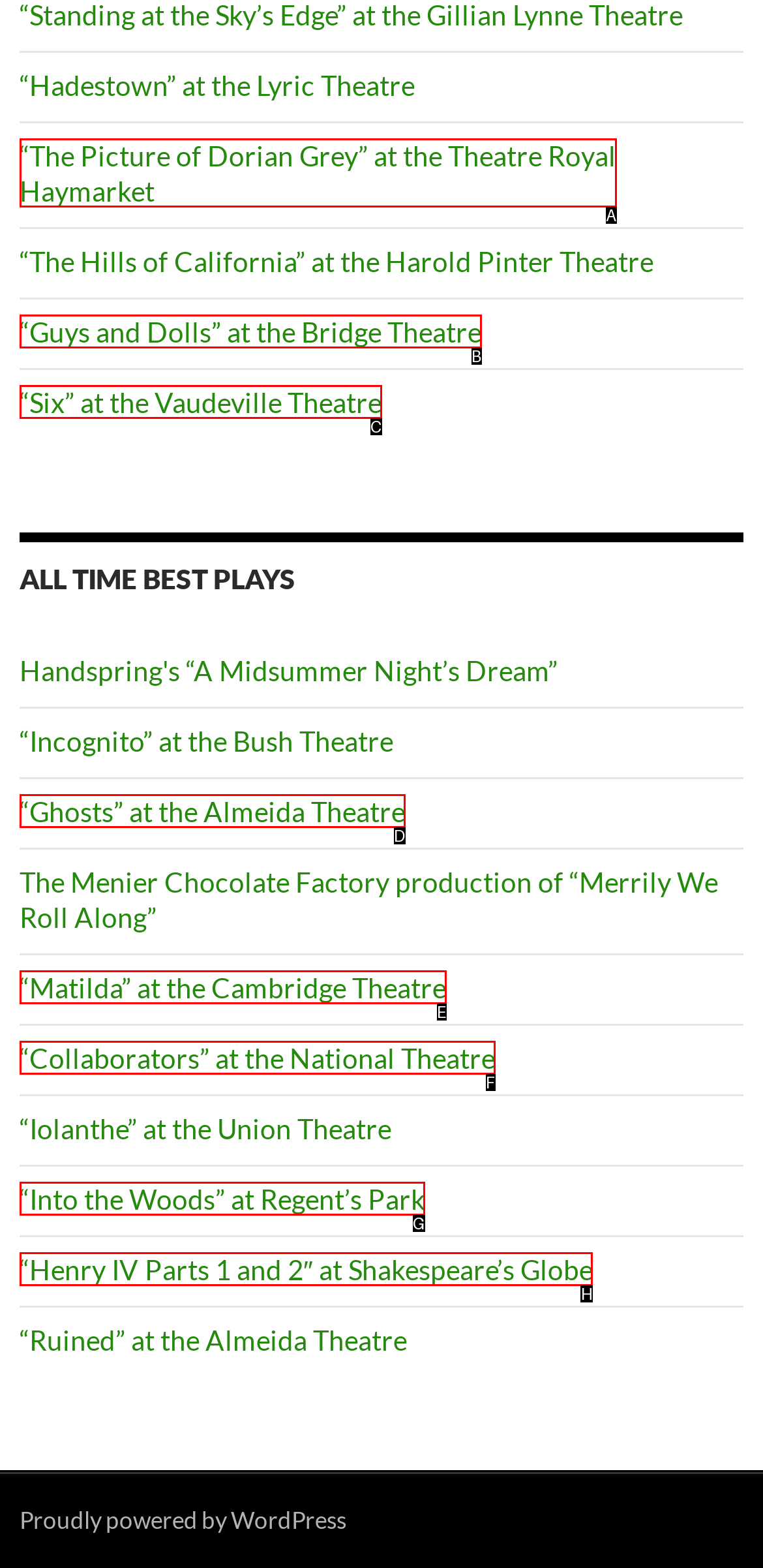From the given options, find the HTML element that fits the description: “Ghosts” at the Almeida Theatre. Reply with the letter of the chosen element.

D